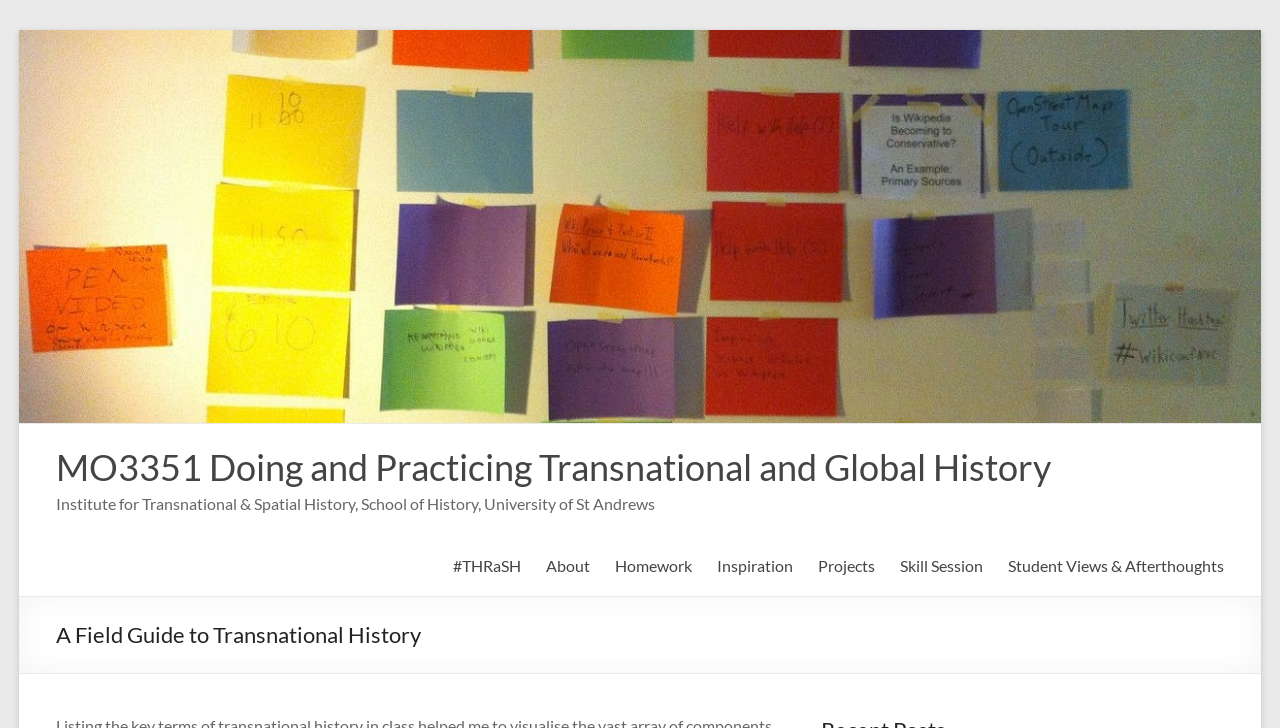How many links are there in the navigation menu?
Using the picture, provide a one-word or short phrase answer.

7